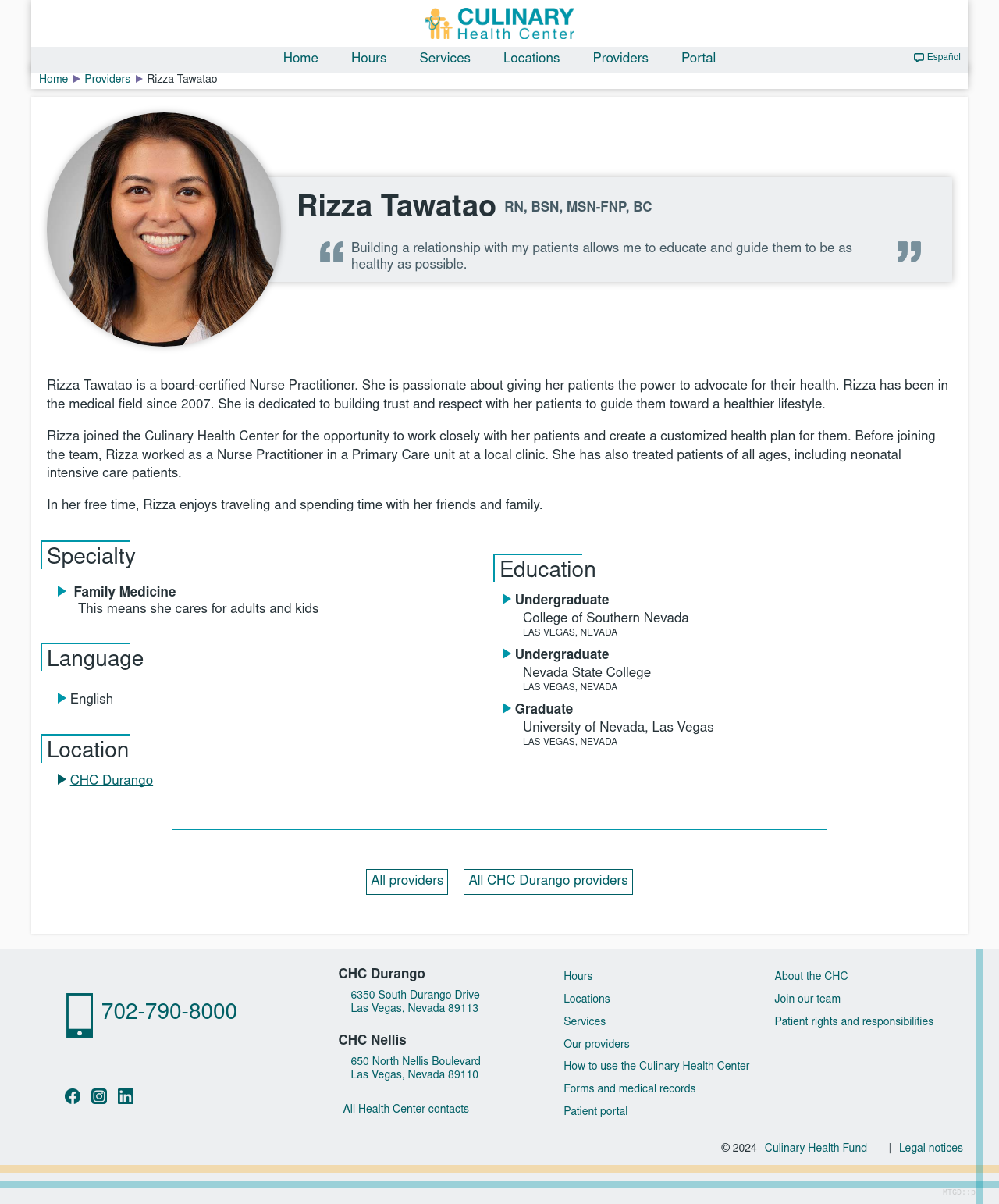What is the name of the health center where Rizza Tawatao works?
Please provide a comprehensive answer based on the details in the screenshot.

Based on the webpage, Rizza Tawatao works at the Culinary Health Center, which is mentioned in the Root Element and other elements such as the link with ID 212.